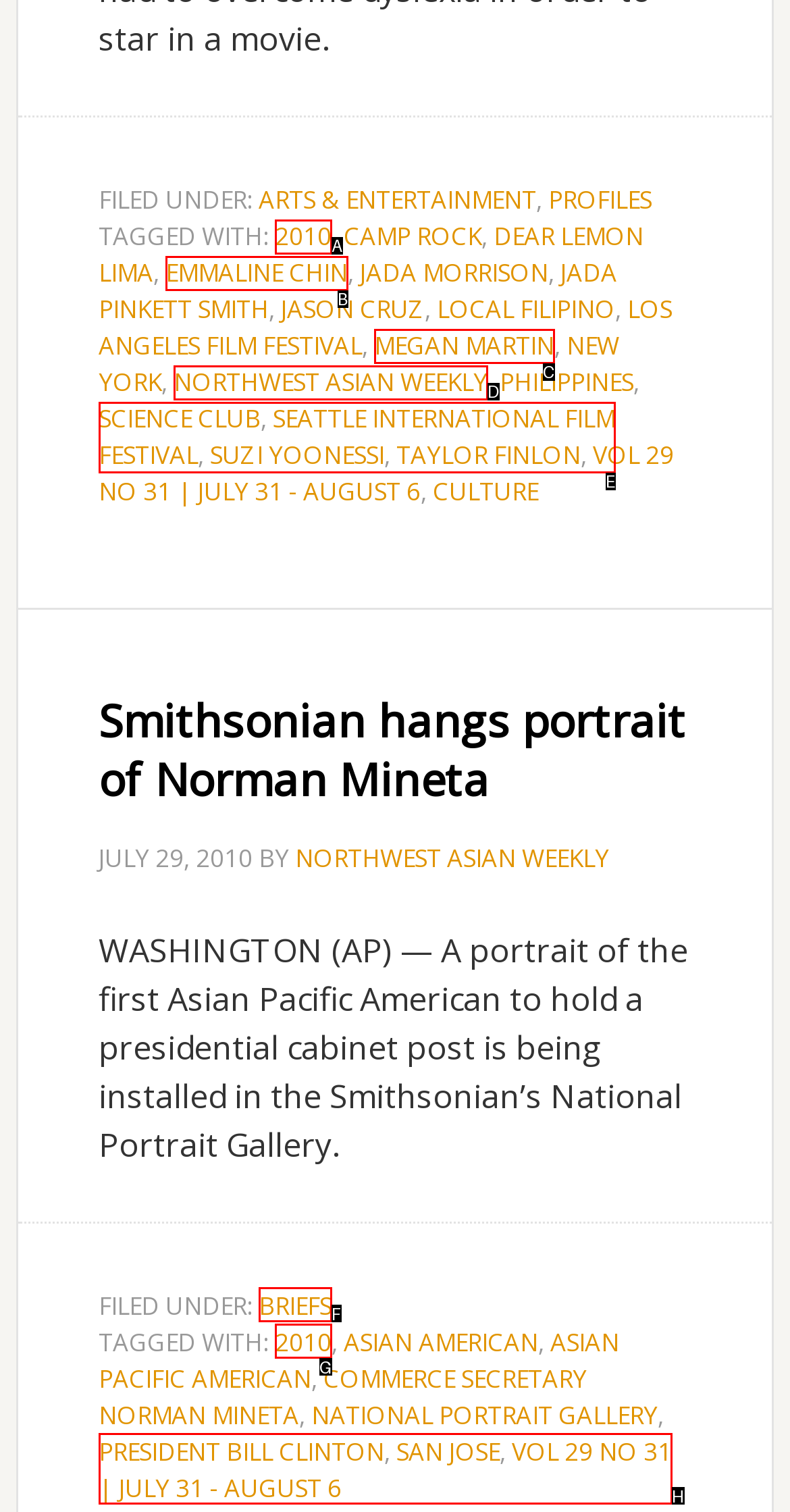Based on the description Seattle International Film Festival, identify the most suitable HTML element from the options. Provide your answer as the corresponding letter.

E